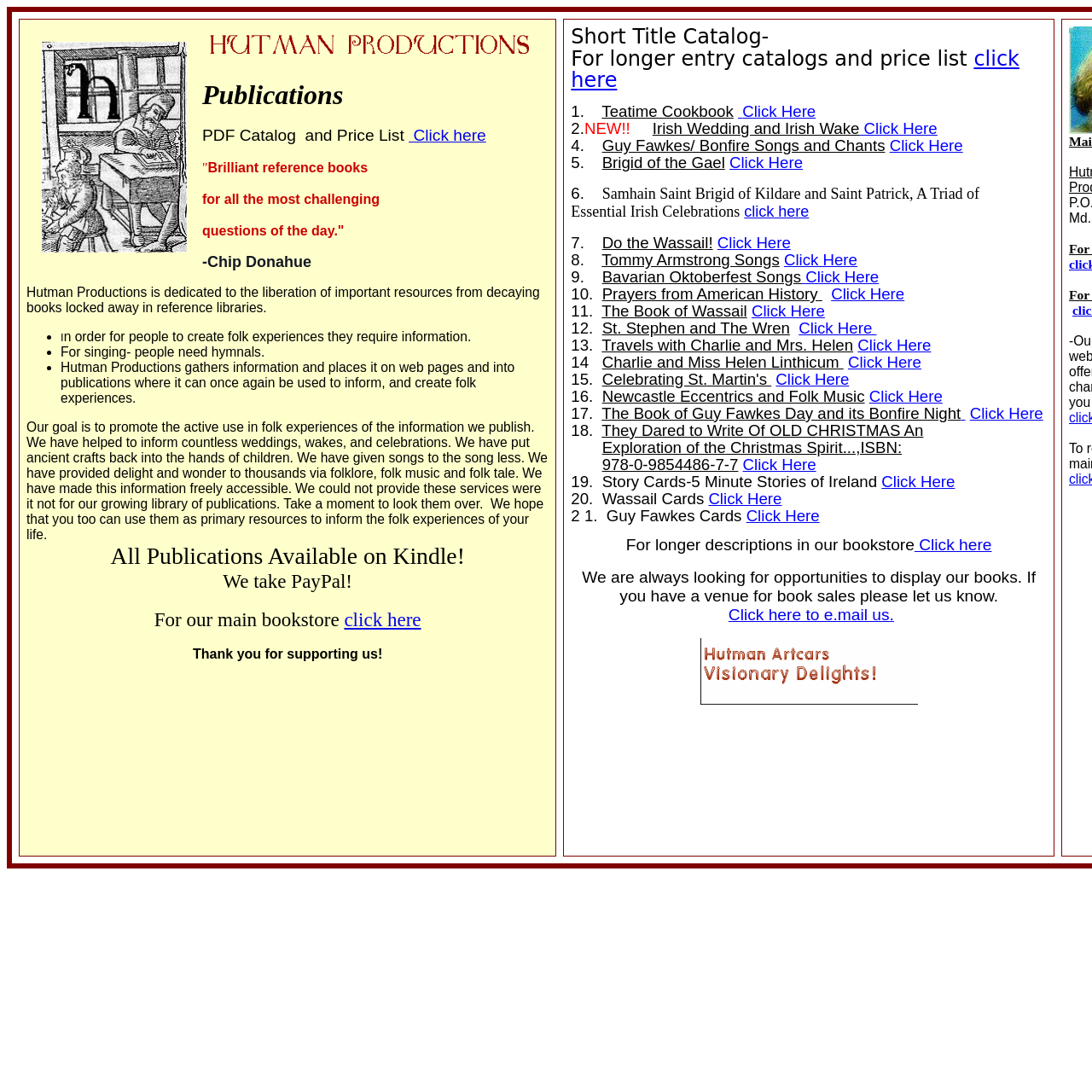Identify the bounding box coordinates for the element you need to click to achieve the following task: "Click on the 'St. Stephen and The Wren' link". Provide the bounding box coordinates as four float numbers between 0 and 1, in the form [left, top, right, bottom].

[0.731, 0.292, 0.803, 0.309]